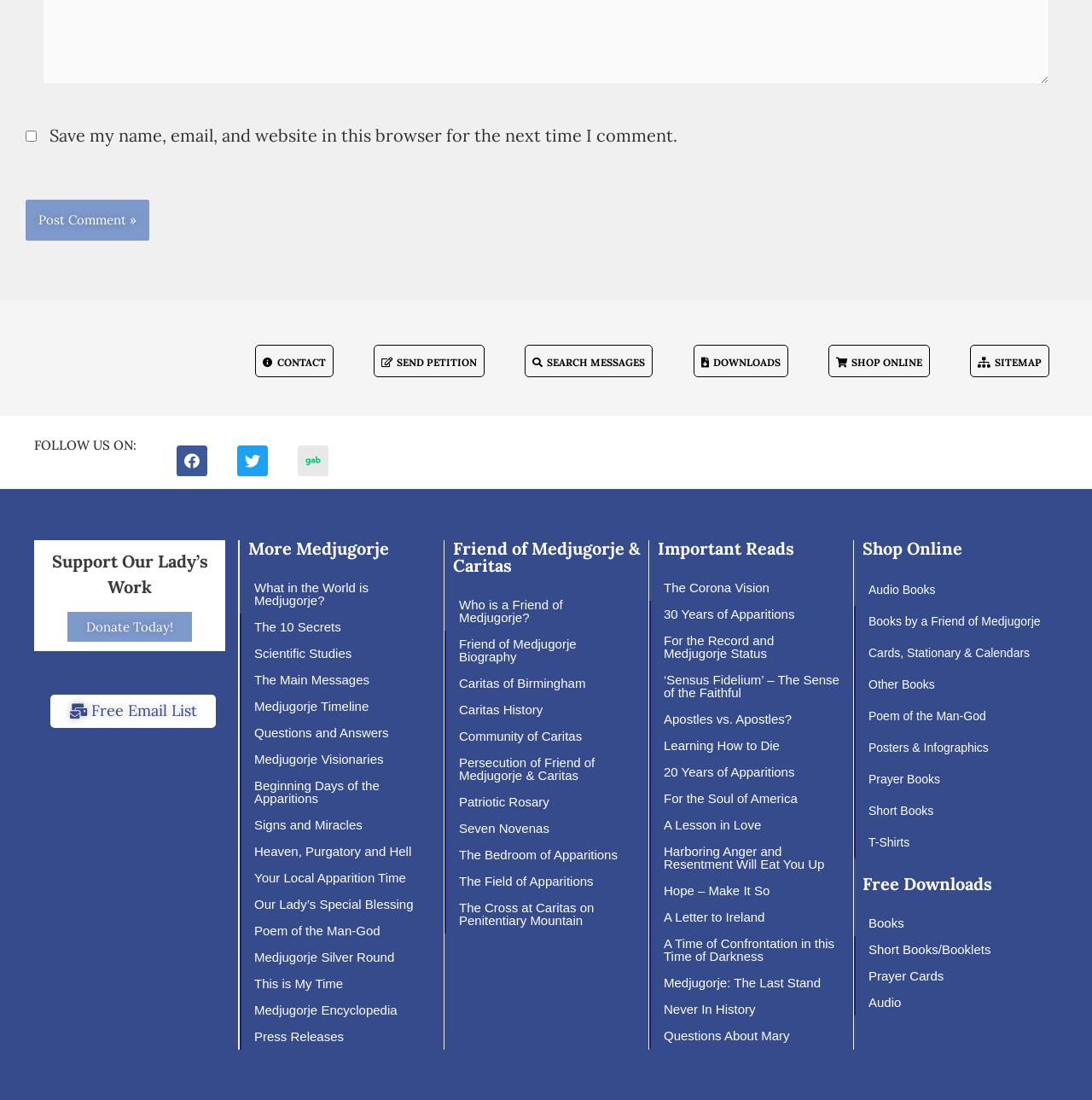Locate the bounding box coordinates of the clickable part needed for the task: "Visit the shop online".

[0.769, 0.333, 0.843, 0.344]